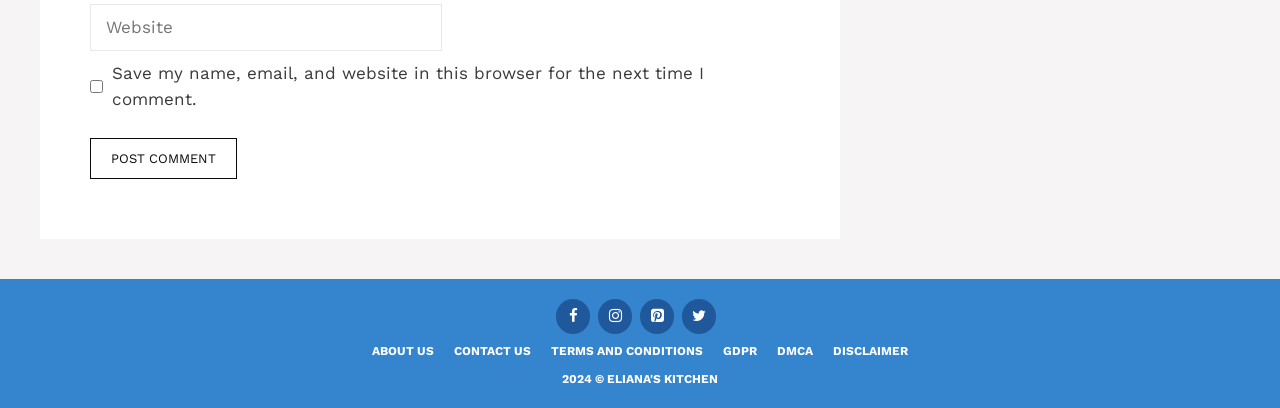Specify the bounding box coordinates of the area to click in order to follow the given instruction: "Post a comment."

[0.07, 0.338, 0.185, 0.44]